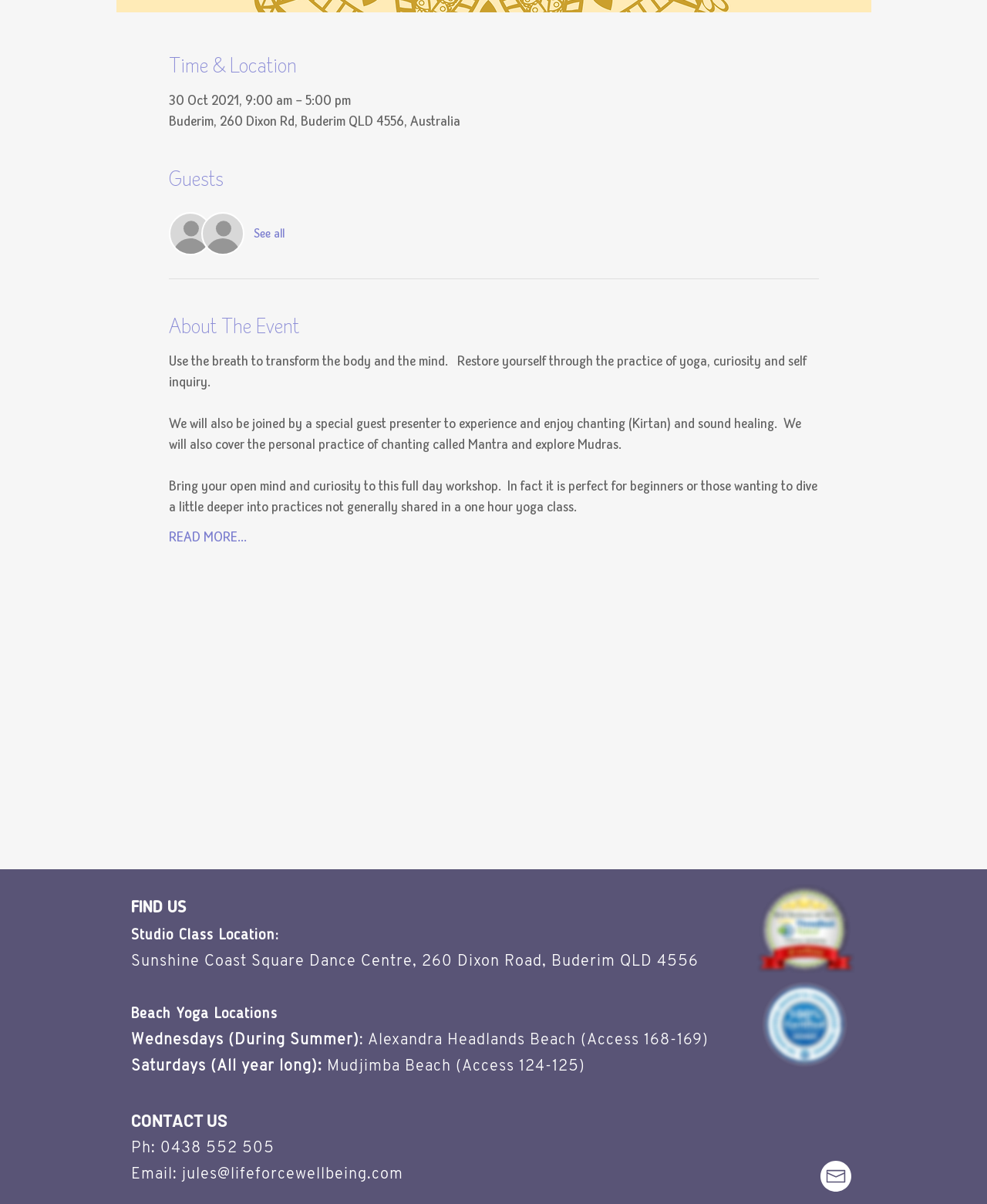Provide a one-word or short-phrase response to the question:
What is the date of the event?

30 Oct 2021